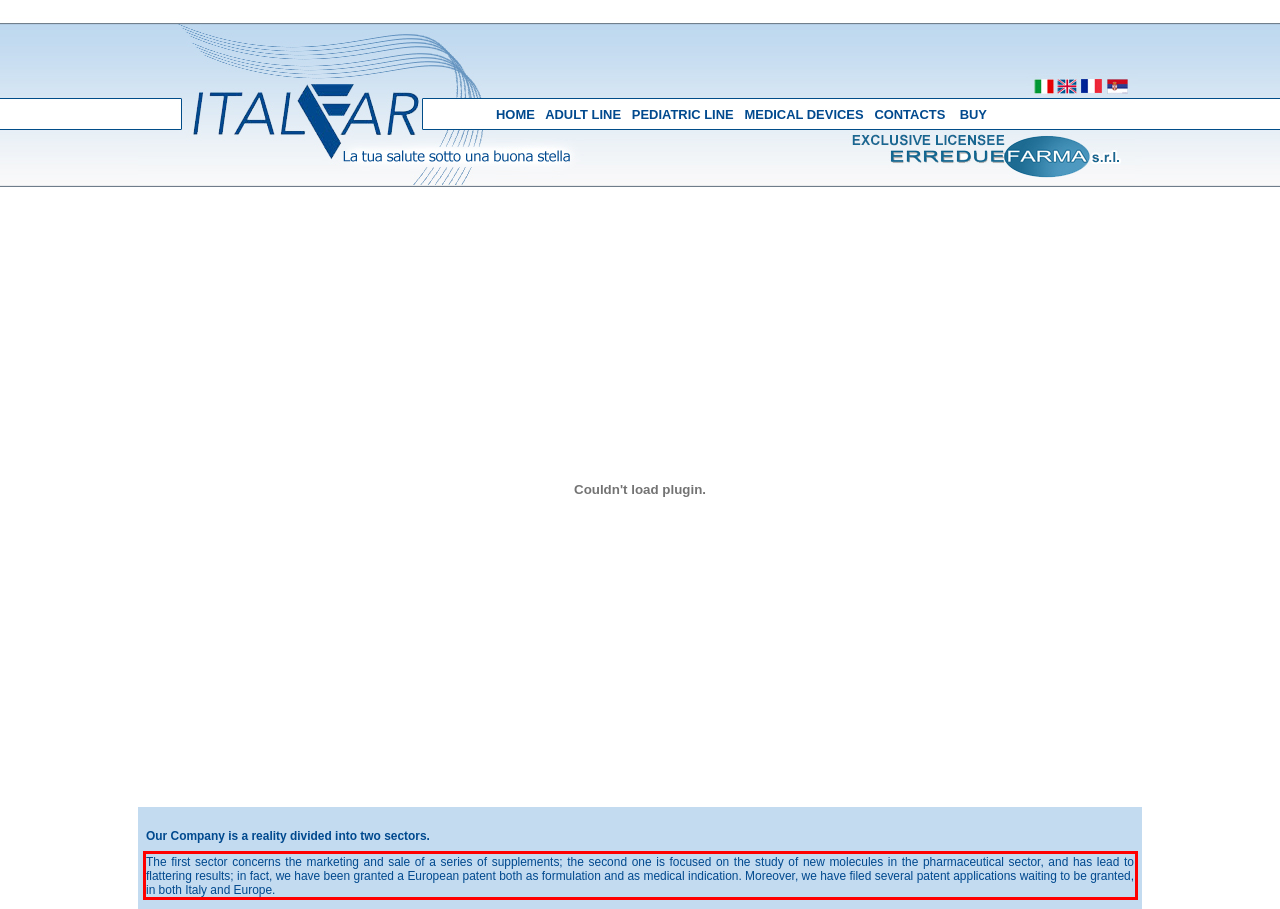Please identify and extract the text content from the UI element encased in a red bounding box on the provided webpage screenshot.

The first sector concerns the marketing and sale of a series of supplements; the second one is focused on the study of new molecules in the pharmaceutical sector, and has lead to flattering results; in fact, we have been granted a European patent both as formulation and as medical indication. Moreover, we have filed several patent applications waiting to be granted, in both Italy and Europe.